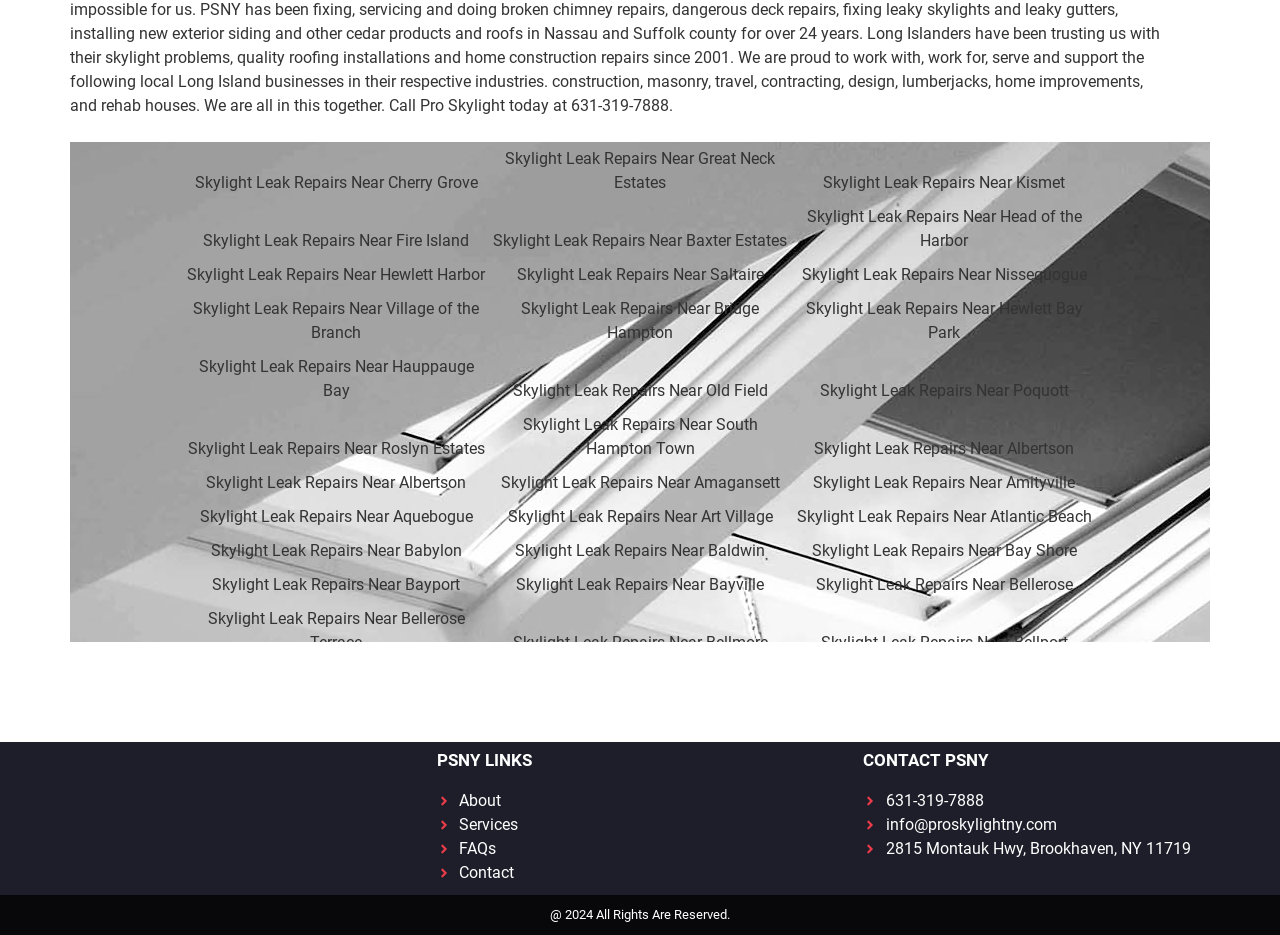Give a succinct answer to this question in a single word or phrase: 
What is the phone number to contact the company?

631-319-7888